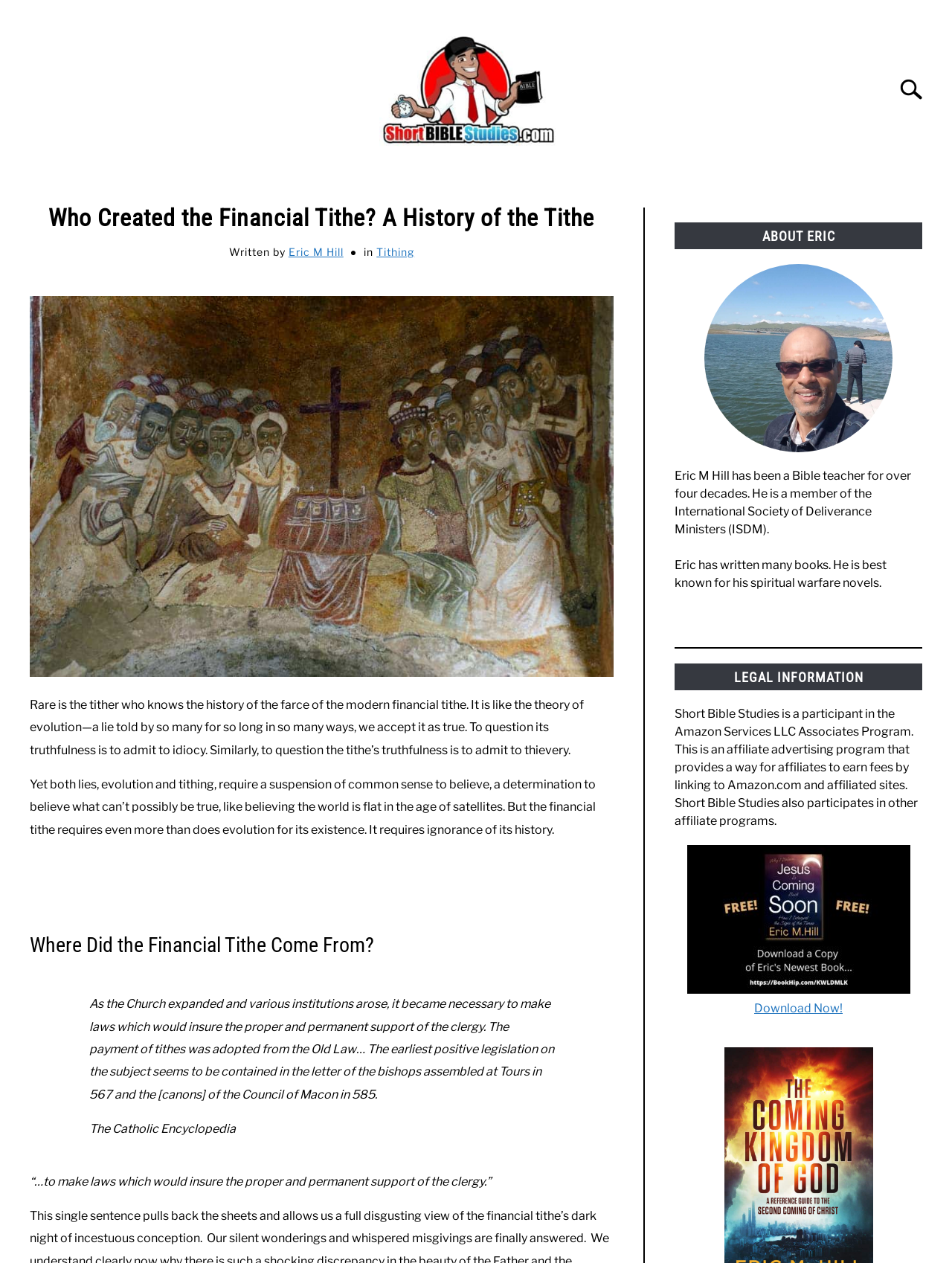What is Eric M Hill known for?
Carefully examine the image and provide a detailed answer to the question.

In the section 'ABOUT ERIC', it is mentioned that Eric has written many books and is best known for his spiritual warfare novels, which indicates that he is known for his work in this genre.